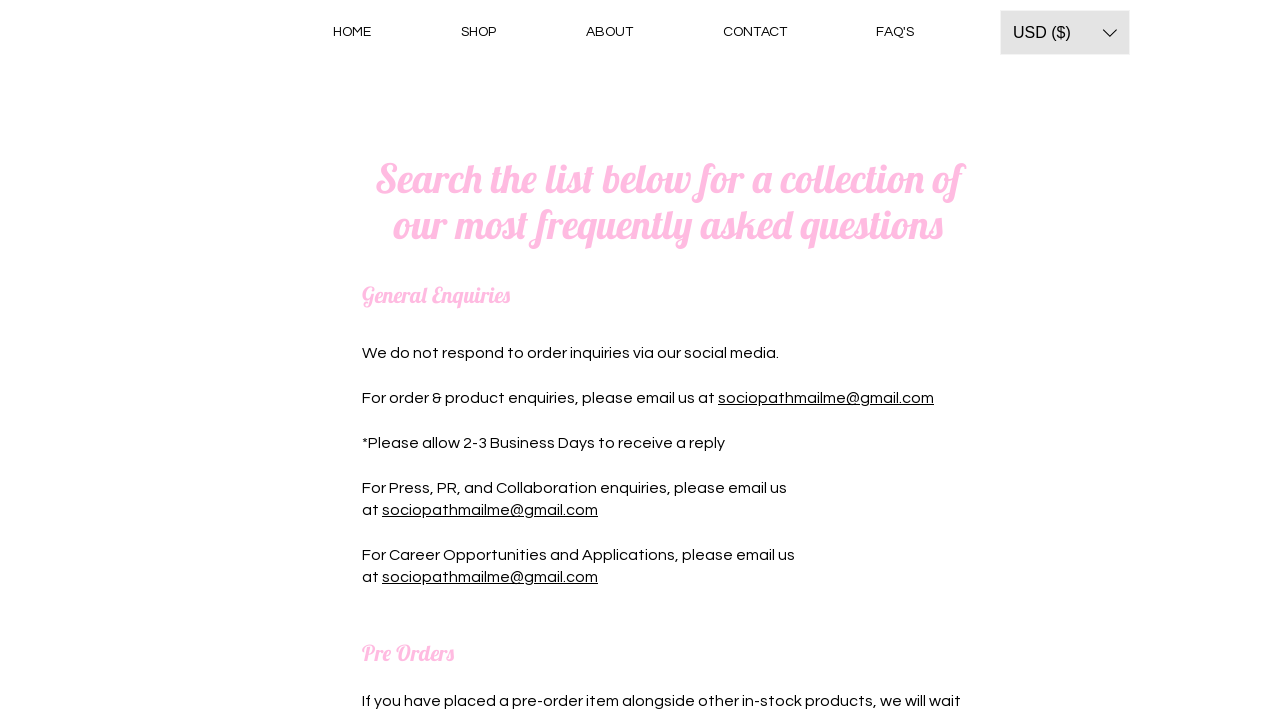Can you find and provide the main heading text of this webpage?

Search the list below for a collection of our most frequently asked questions